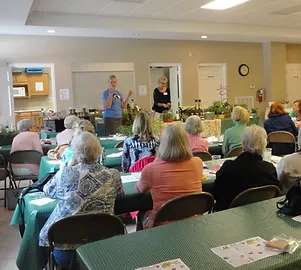Please study the image and answer the question comprehensively:
What type of items decorate the room?

The caption states that 'the room... is decorated with potted plants and various garden-related items', which provides the answer to this question.